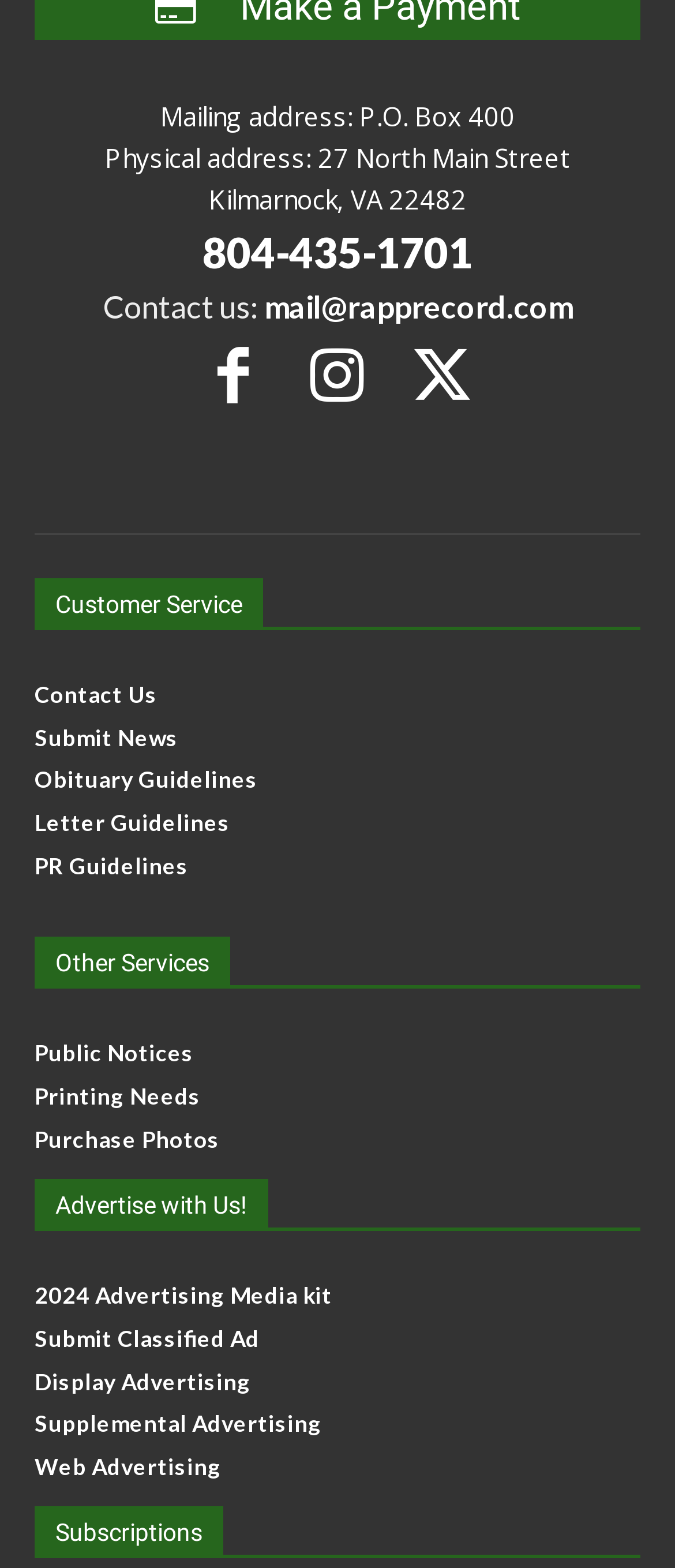How many headings are on the webpage?
Using the image, answer in one word or phrase.

4